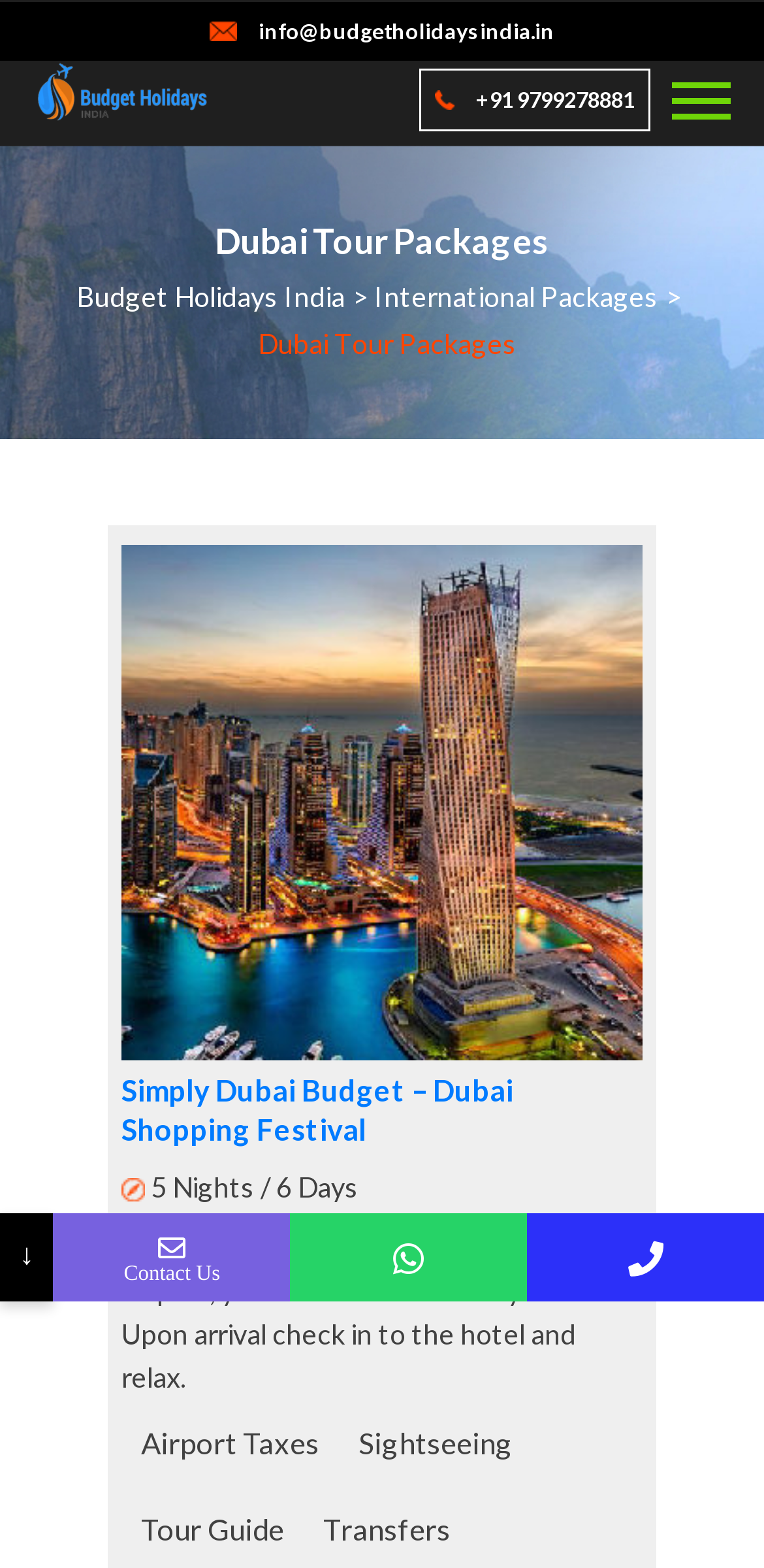Find and provide the bounding box coordinates for the UI element described here: "International Packages". The coordinates should be given as four float numbers between 0 and 1: [left, top, right, bottom].

[0.49, 0.178, 0.862, 0.199]